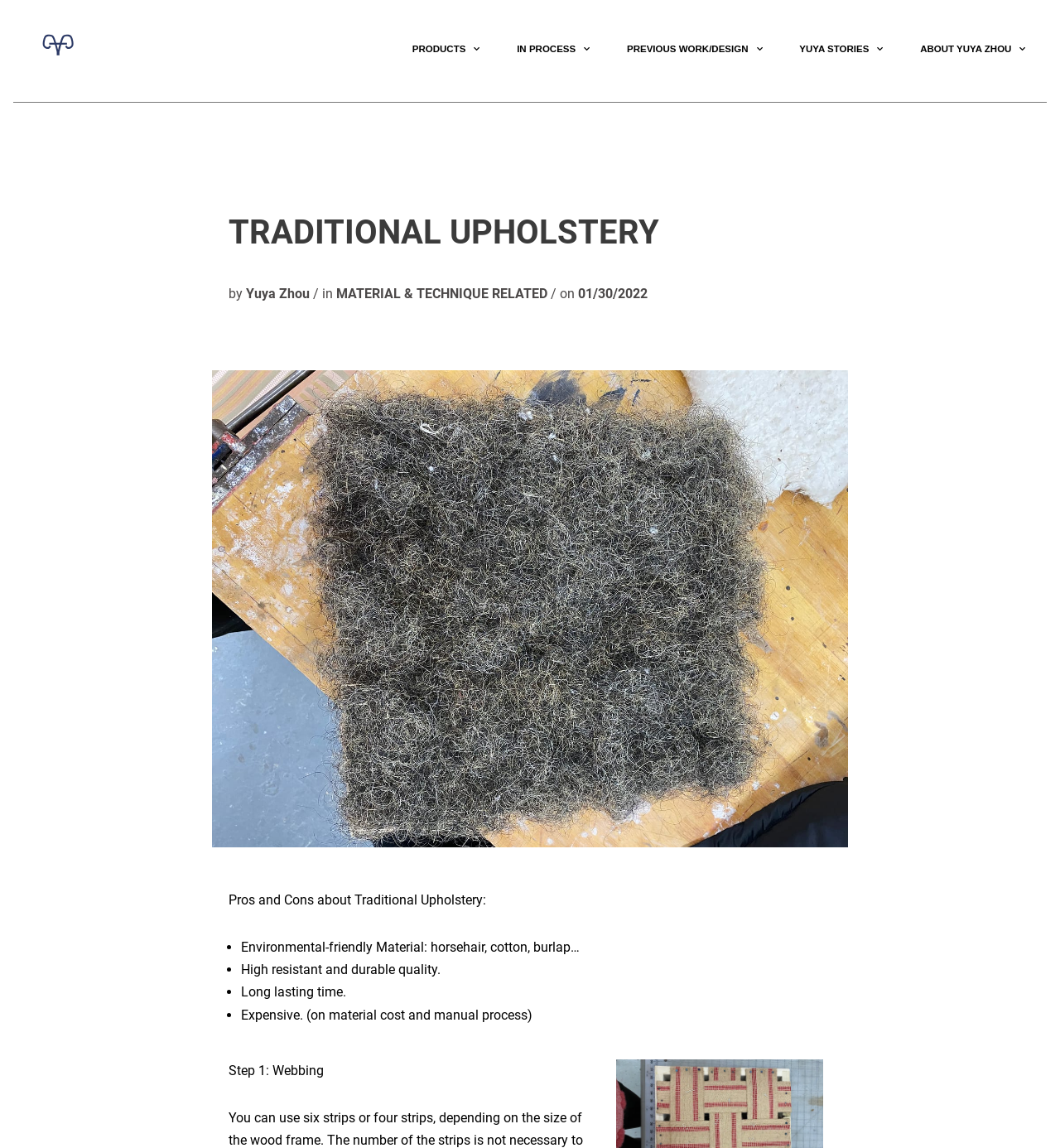What is the first step in the upholstery process?
Refer to the image and provide a thorough answer to the question.

The first step is mentioned in the text 'Step 1: Webbing' which is located at the bottom of the webpage.